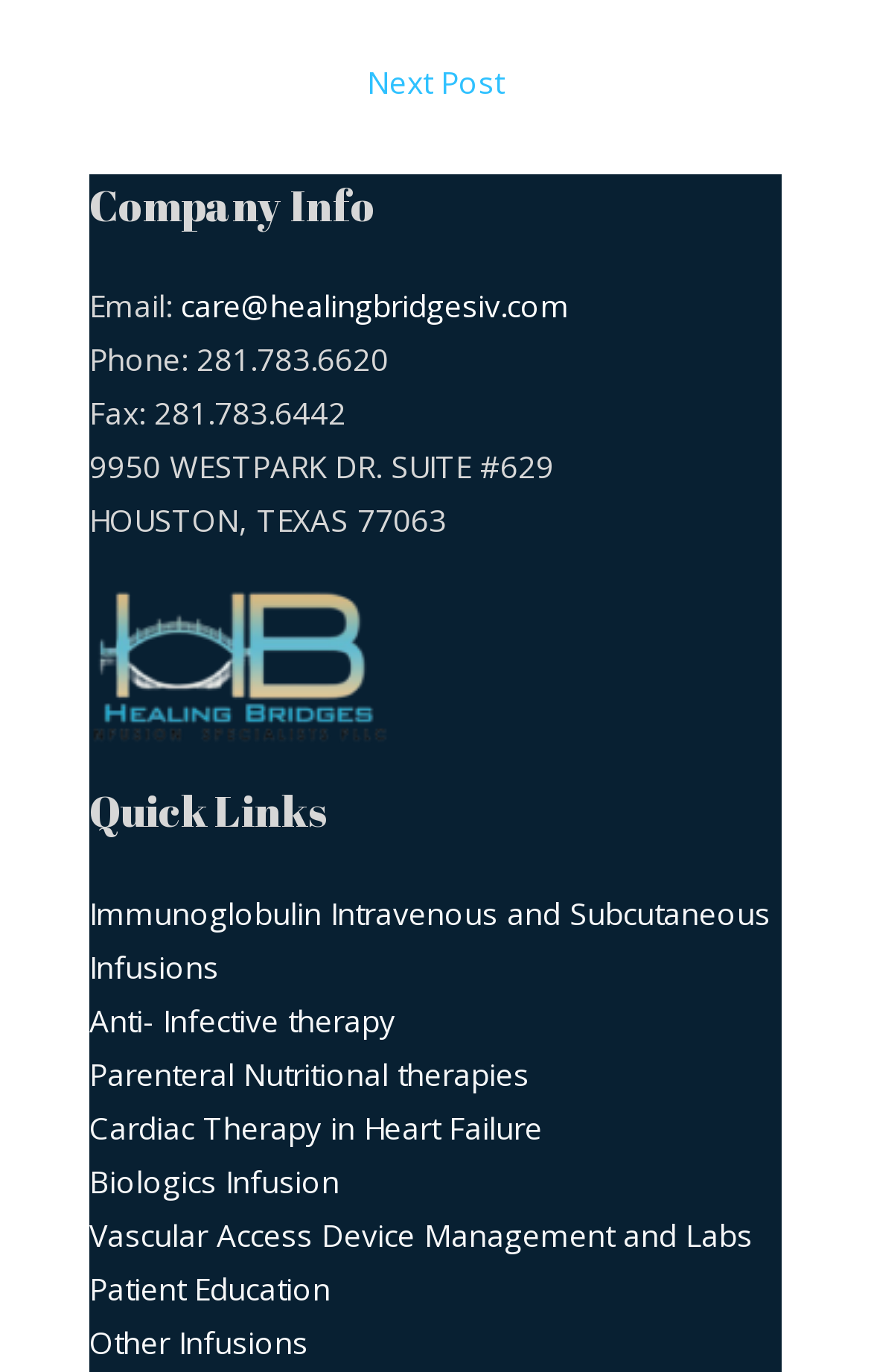Determine the bounding box coordinates for the UI element matching this description: "care@healingbridgesiv.com".

[0.208, 0.208, 0.654, 0.239]